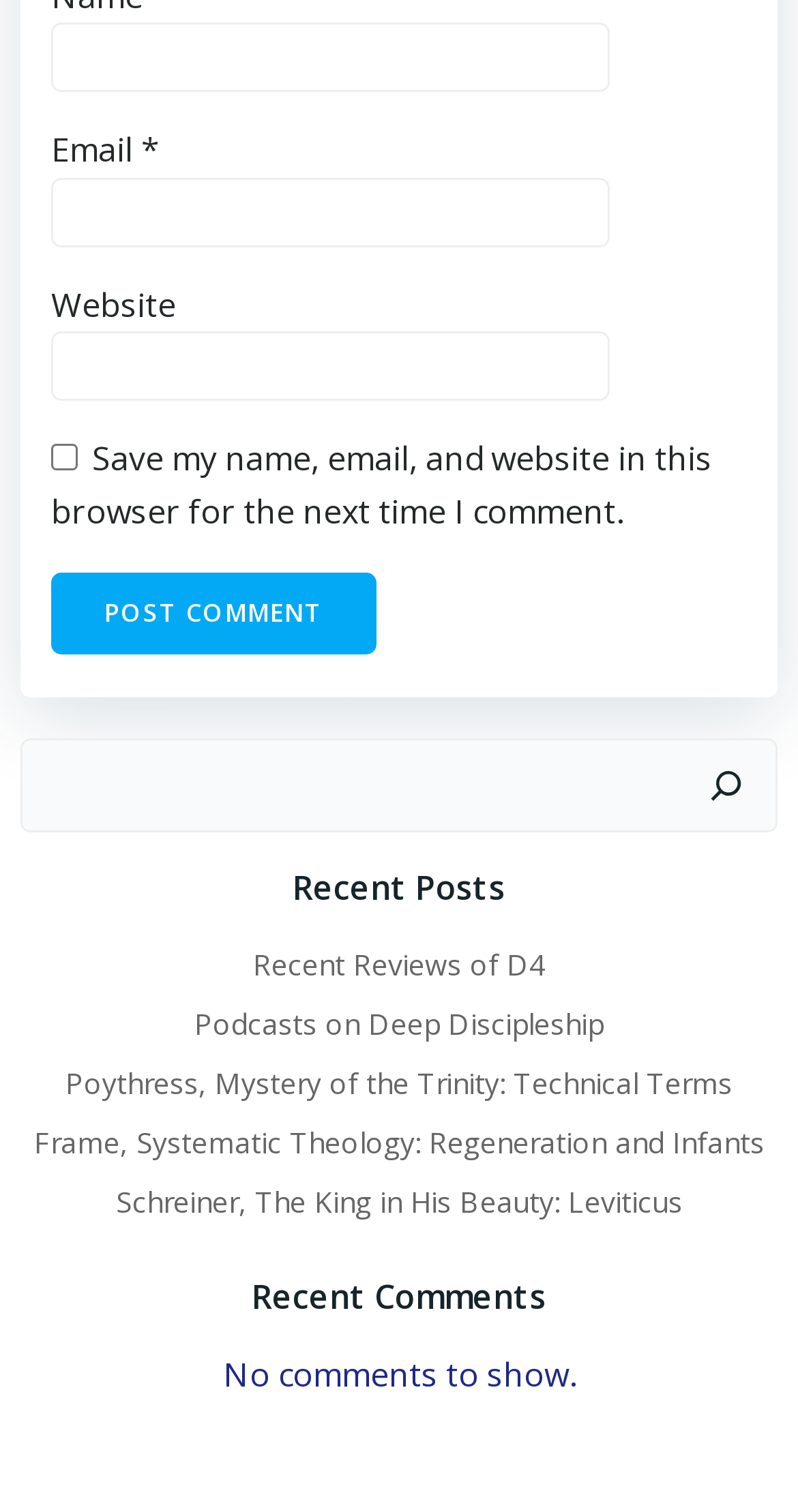Please provide the bounding box coordinates for the element that needs to be clicked to perform the following instruction: "Enter your name". The coordinates should be given as four float numbers between 0 and 1, i.e., [left, top, right, bottom].

[0.064, 0.015, 0.764, 0.061]